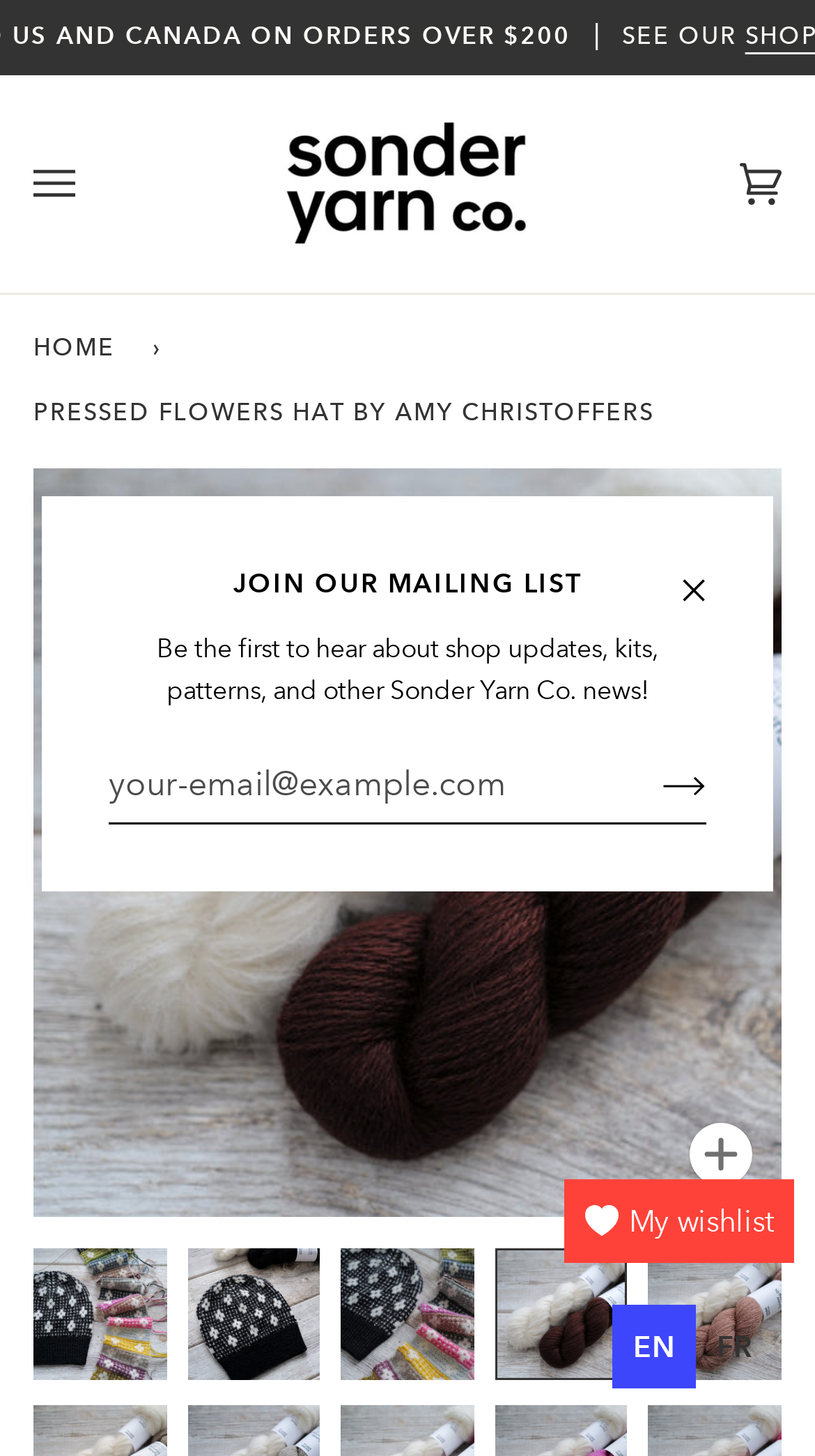Determine the primary headline of the webpage.

Pressed Flowers Hat by Amy Christoffers